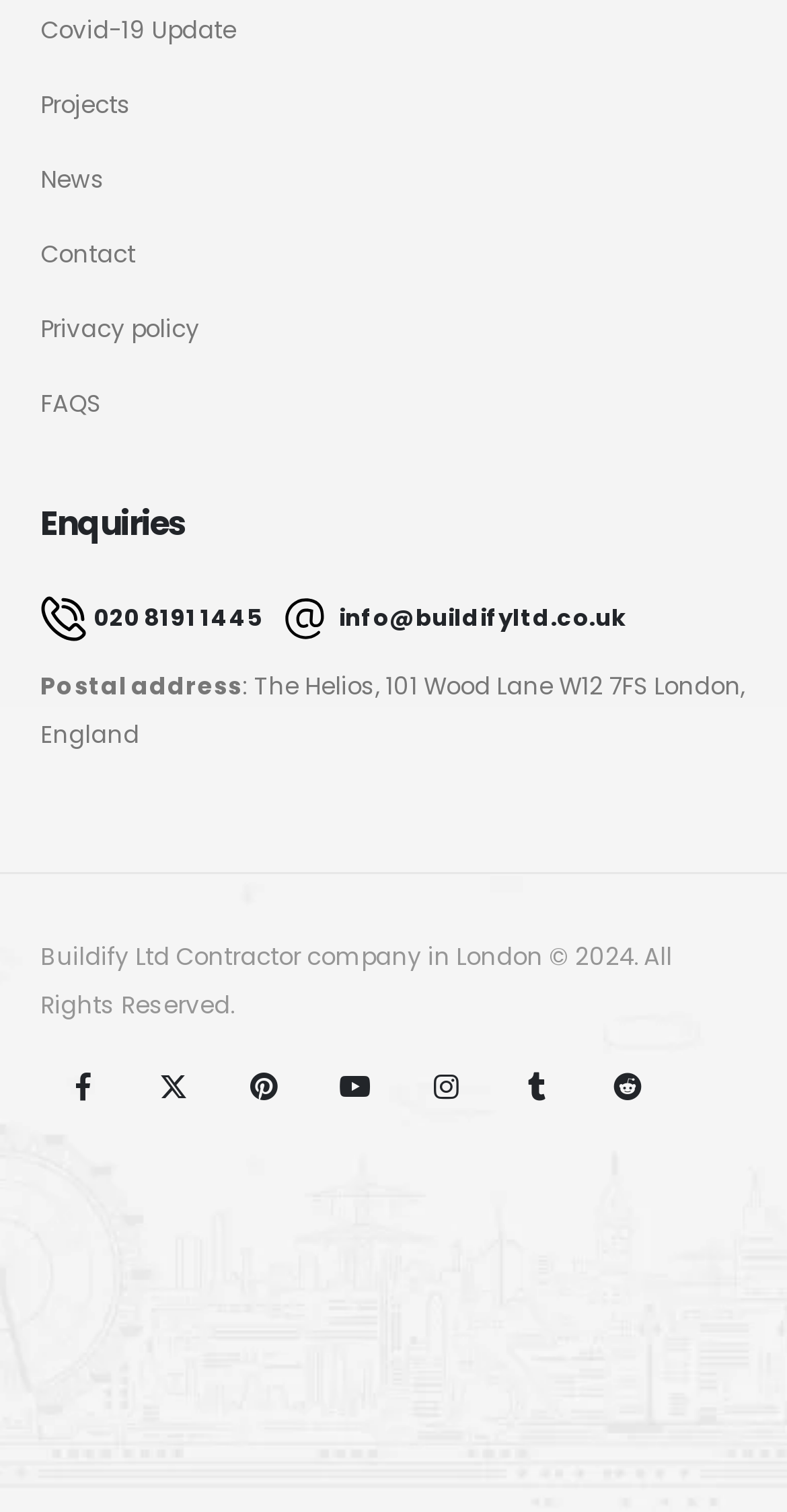What is the postal address?
From the screenshot, supply a one-word or short-phrase answer.

The Helios, 101 Wood Lane W12 7FS London, England